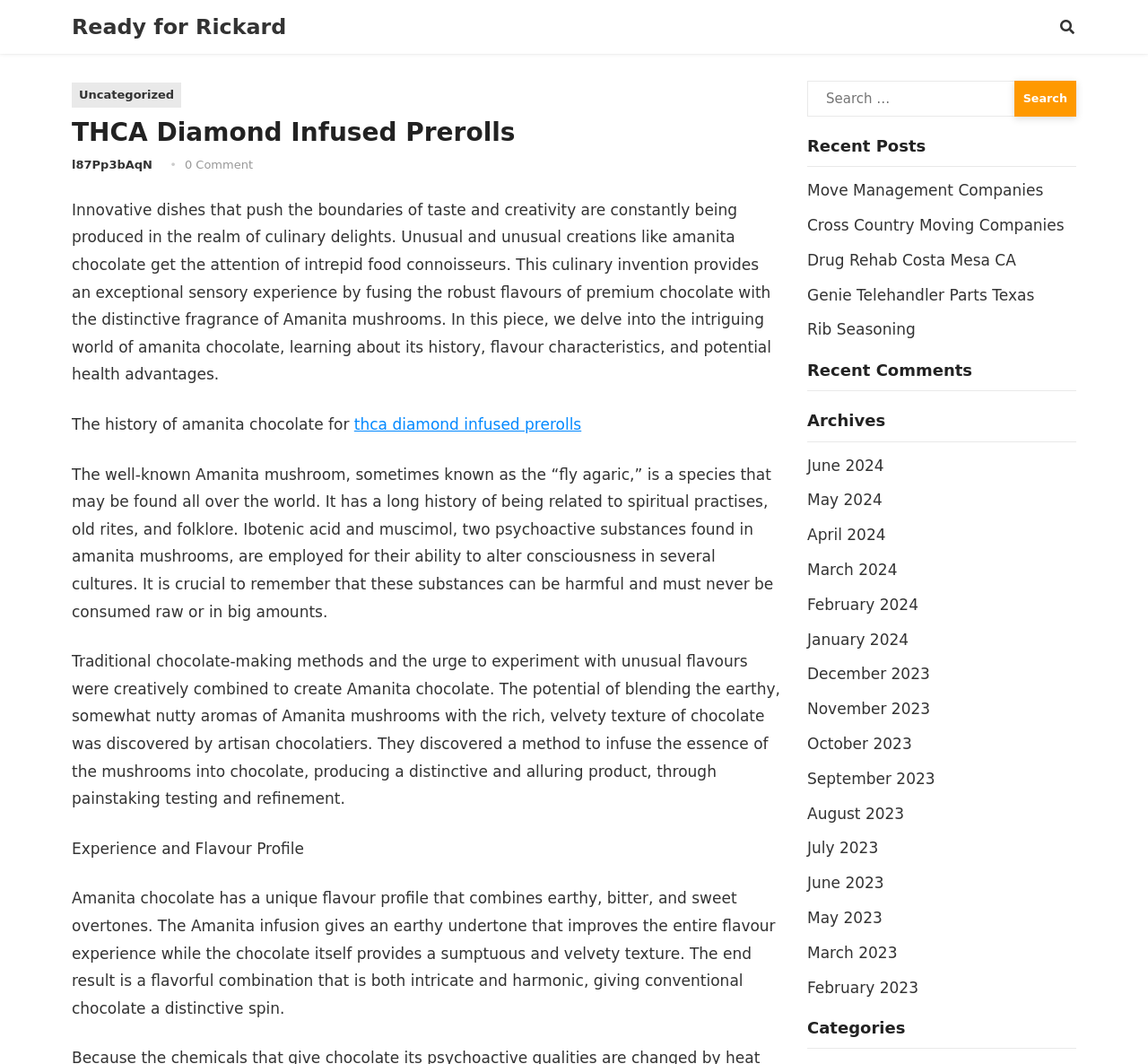Identify and extract the main heading from the webpage.

Ready for Rickard